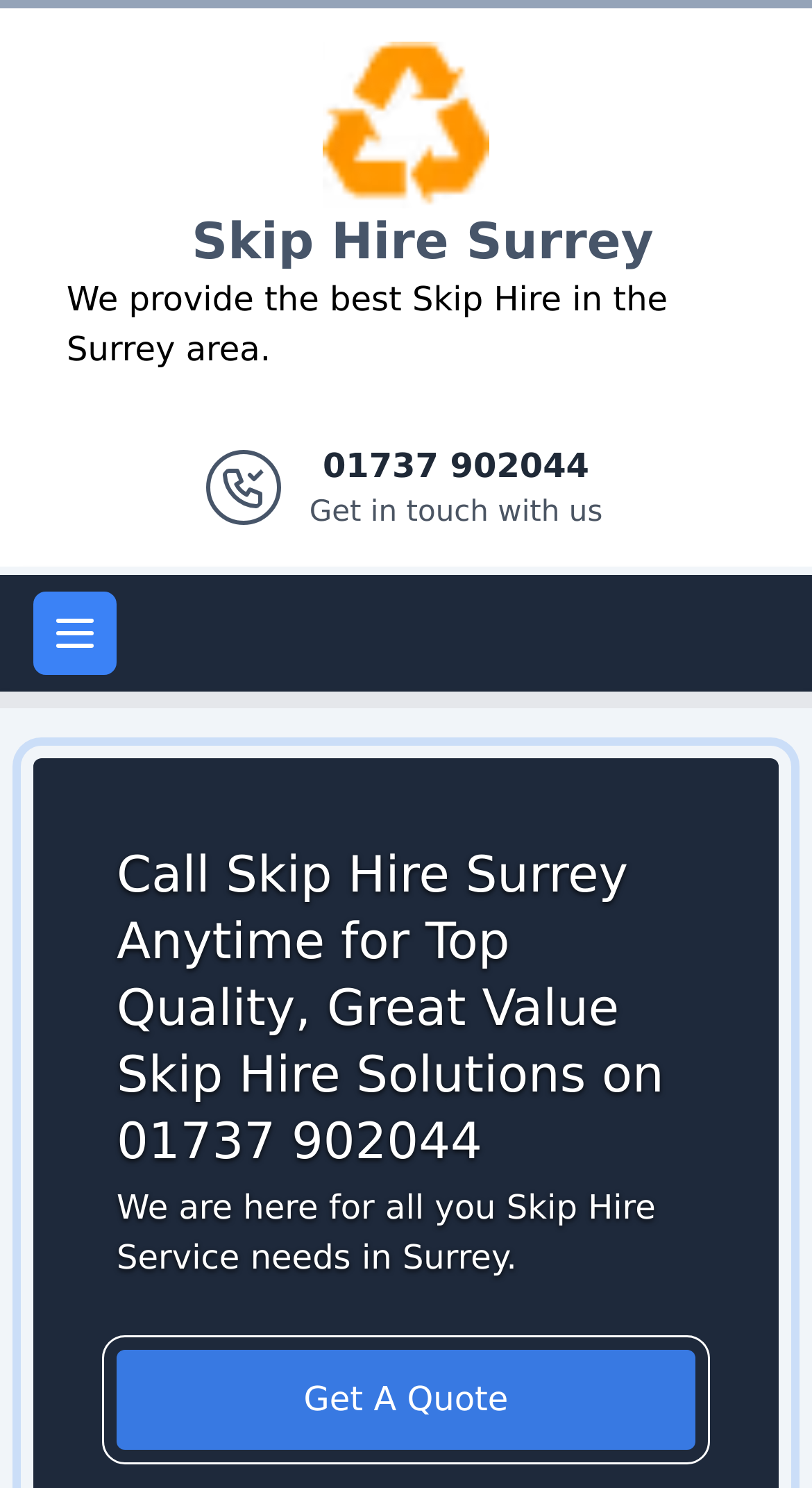For the given element description Skip Hire Surrey, determine the bounding box coordinates of the UI element. The coordinates should follow the format (top-left x, top-left y, bottom-right x, bottom-right y) and be within the range of 0 to 1.

[0.236, 0.143, 0.805, 0.182]